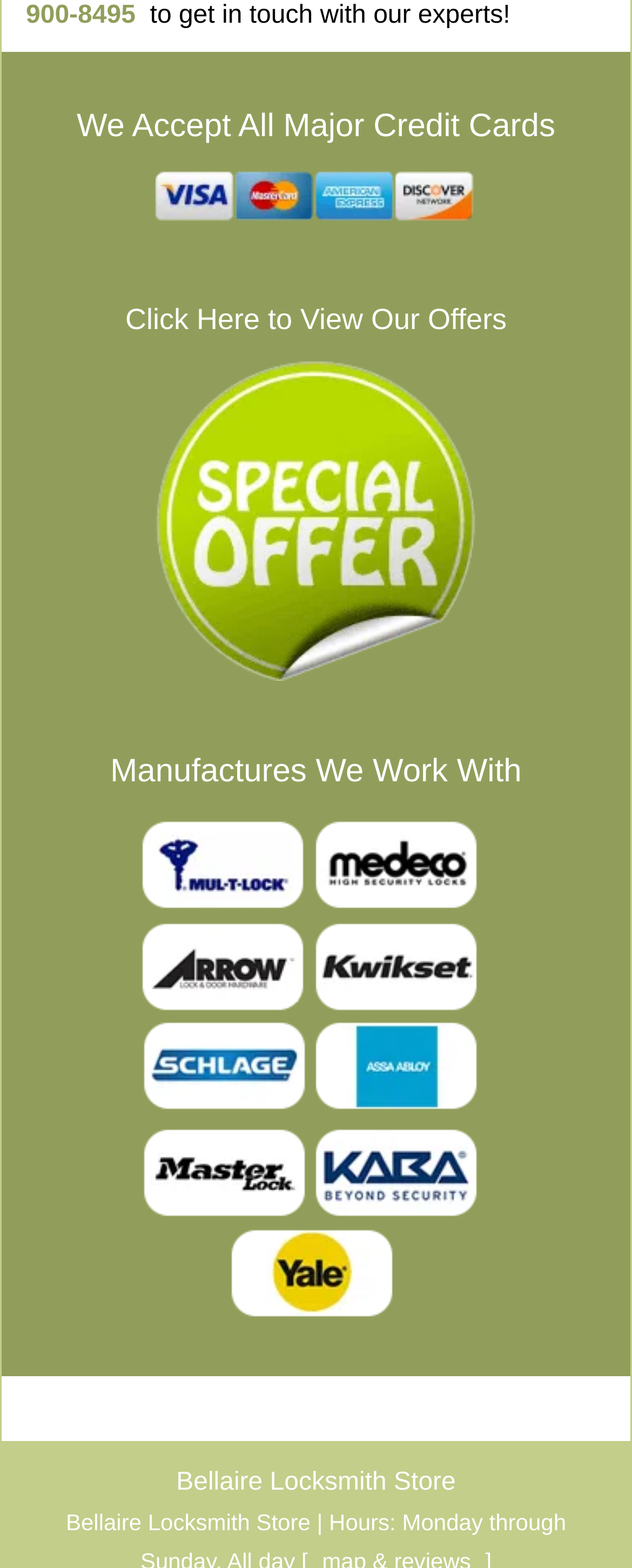Extract the bounding box coordinates for the HTML element that matches this description: "Contact Us". The coordinates should be four float numbers between 0 and 1, i.e., [left, top, right, bottom].

[0.616, 0.799, 0.819, 0.816]